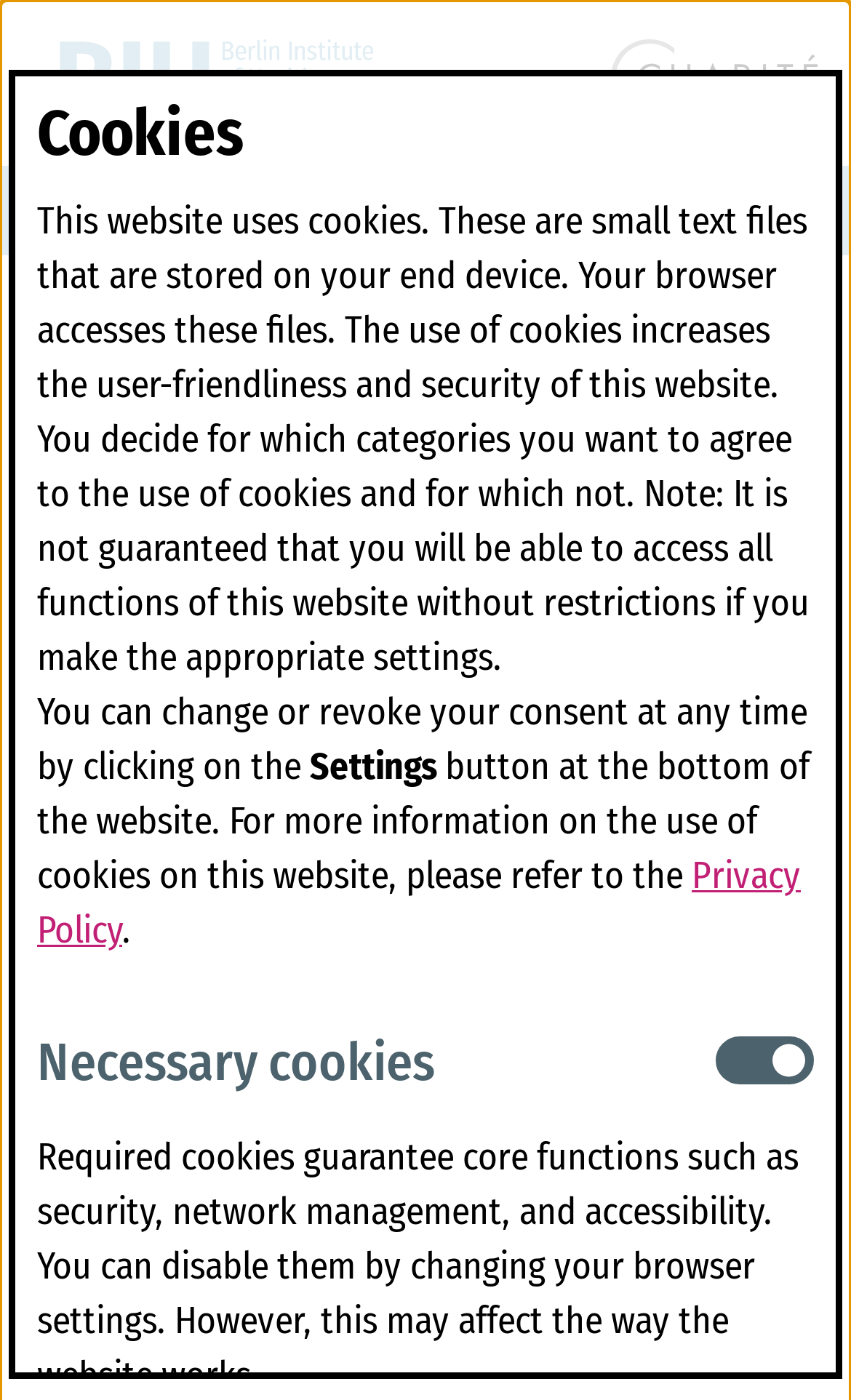Identify the bounding box coordinates for the element you need to click to achieve the following task: "Read news". Provide the bounding box coordinates as four float numbers between 0 and 1, in the form [left, top, right, bottom].

[0.038, 0.551, 0.159, 0.596]